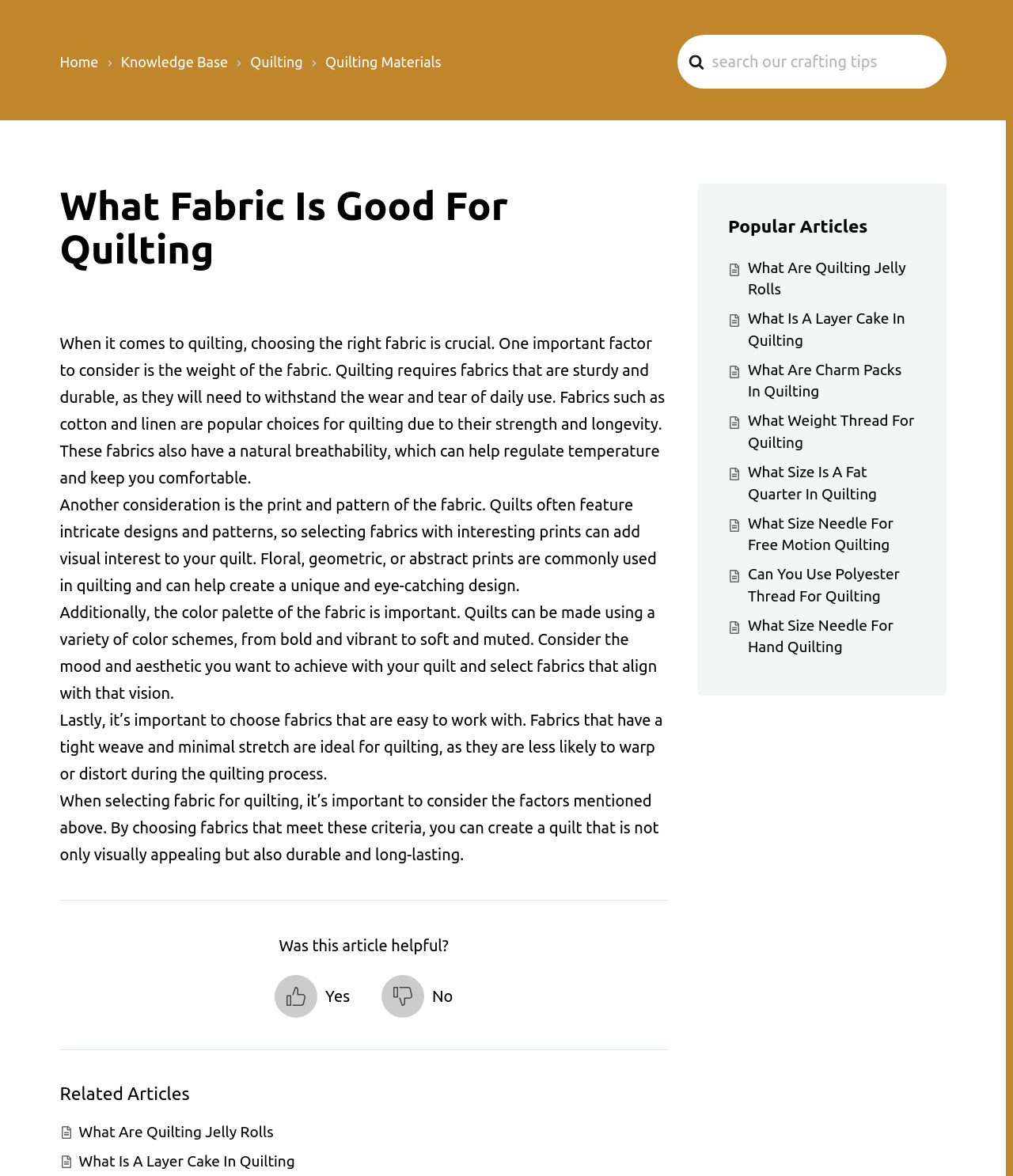Please determine the bounding box coordinates of the section I need to click to accomplish this instruction: "Visit the 'BOOKSTORE'".

None